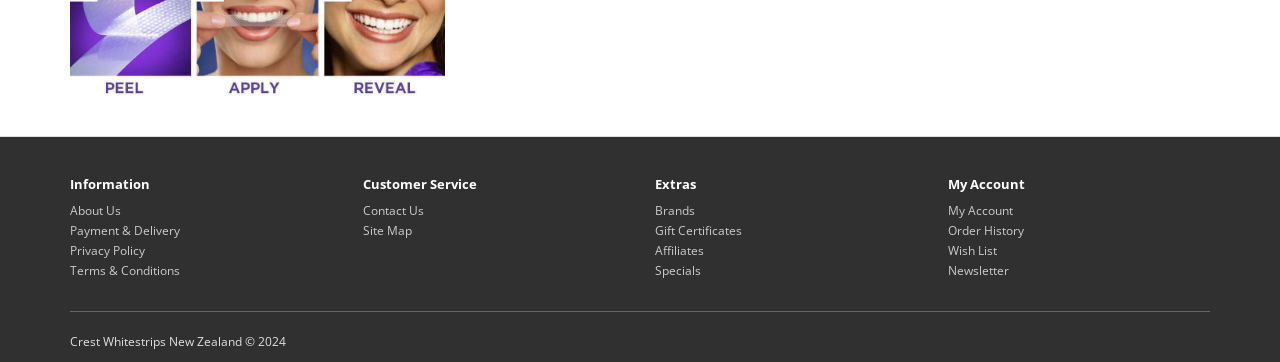How many links are under the 'Customer Service' category?
Provide a detailed and extensive answer to the question.

Under the 'Customer Service' heading, I found two link elements: 'Contact Us' and 'Site Map'. Therefore, there are two links under this category.